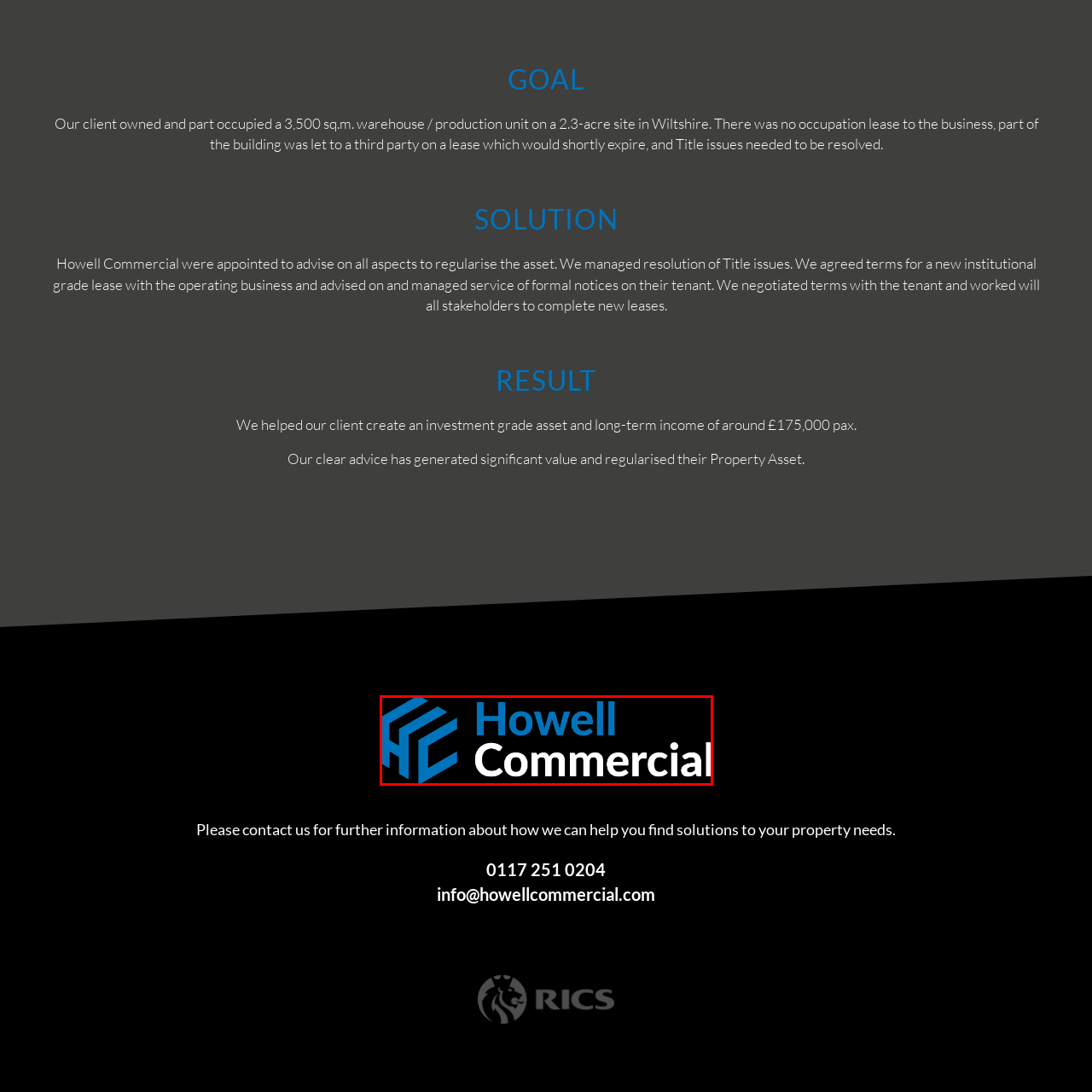Concentrate on the image inside the red border and answer the question in one word or phrase: 
What is the focus of Howell Commercial?

Property needs